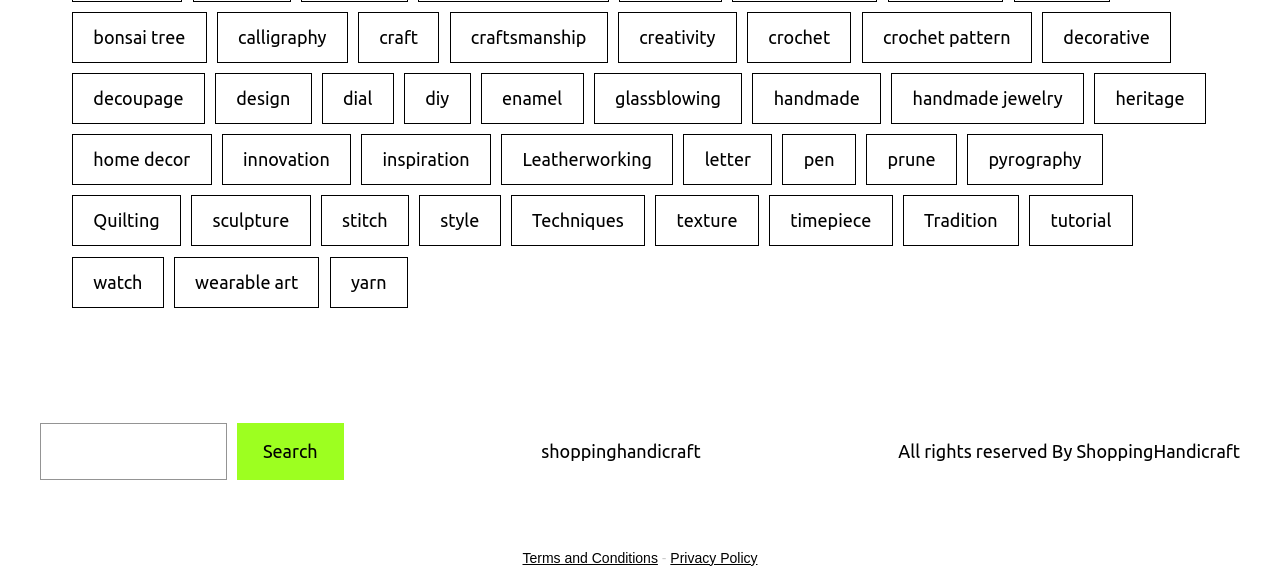By analyzing the image, answer the following question with a detailed response: What is the name of the website?

The name of the website is mentioned at the bottom of the webpage, in the text 'All rights reserved By ShoppingHandicraft'.